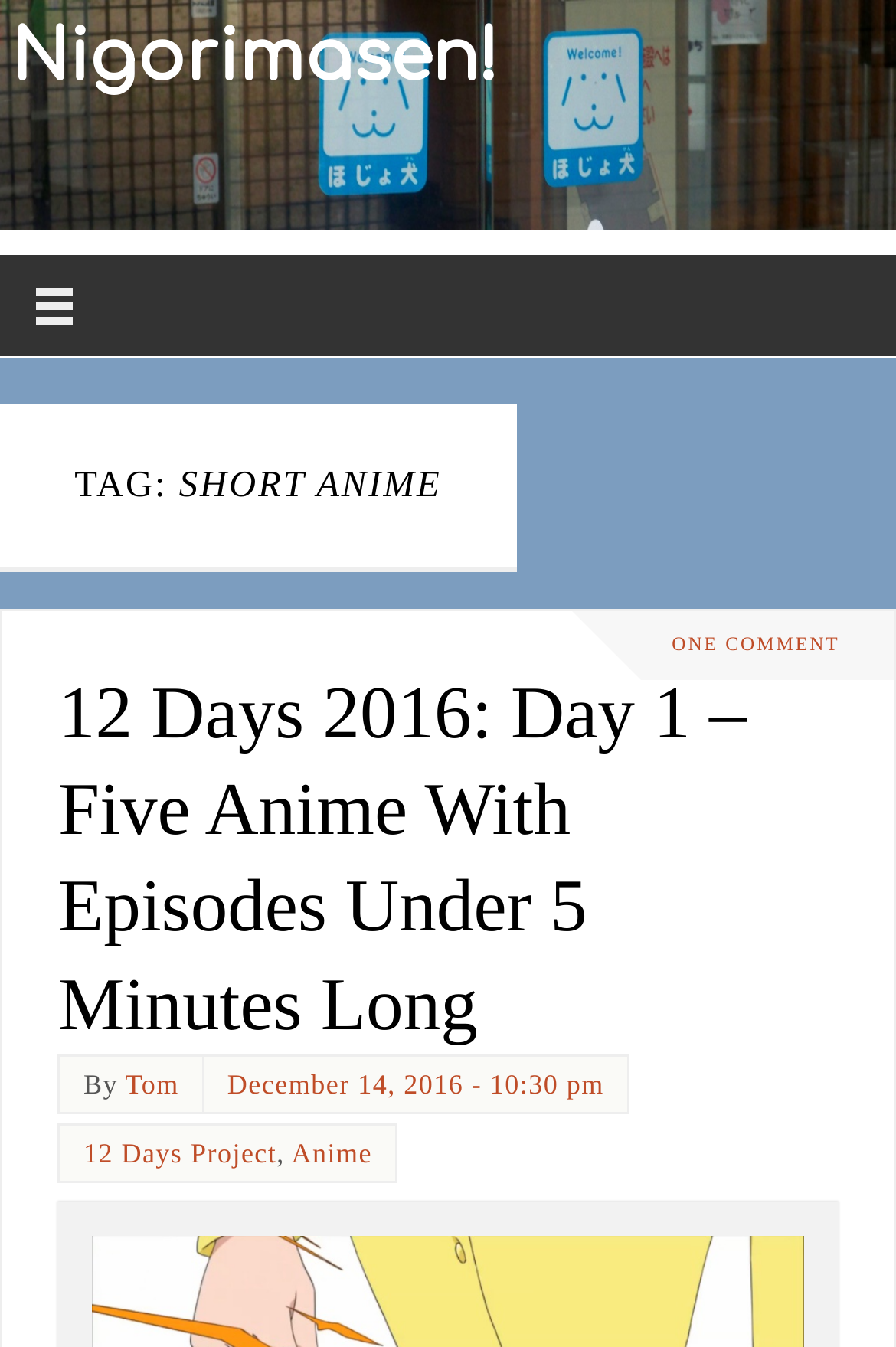When was the article published?
Could you answer the question in a detailed manner, providing as much information as possible?

The publication date can be found in the time element with the text 'December 14, 2016 - 10:30 pm', which is located below the author's name.